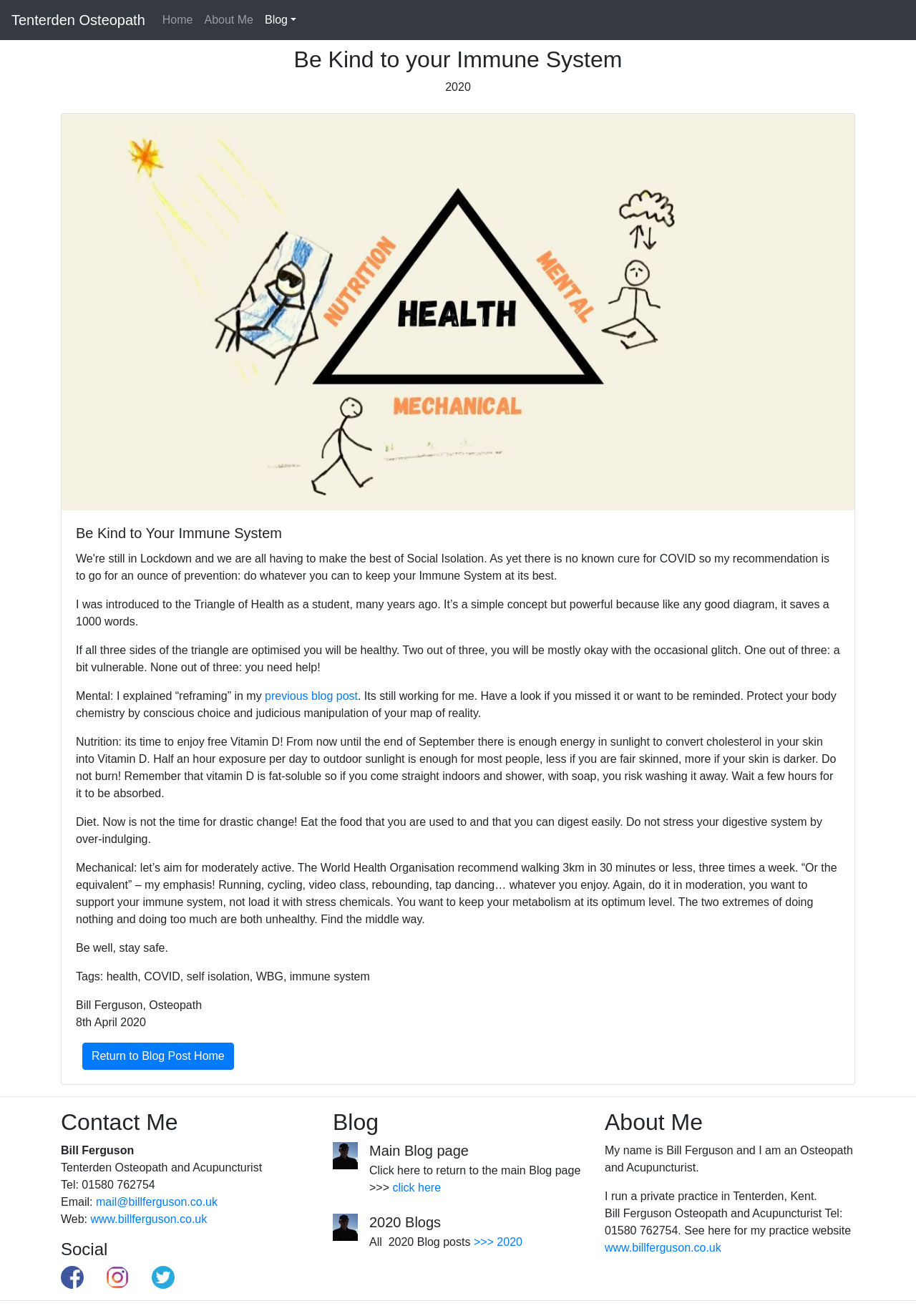Please specify the bounding box coordinates of the area that should be clicked to accomplish the following instruction: "Read the article 'A’Ibom: How Political Leaders Corner LG Development Projects'". The coordinates should consist of four float numbers between 0 and 1, i.e., [left, top, right, bottom].

None